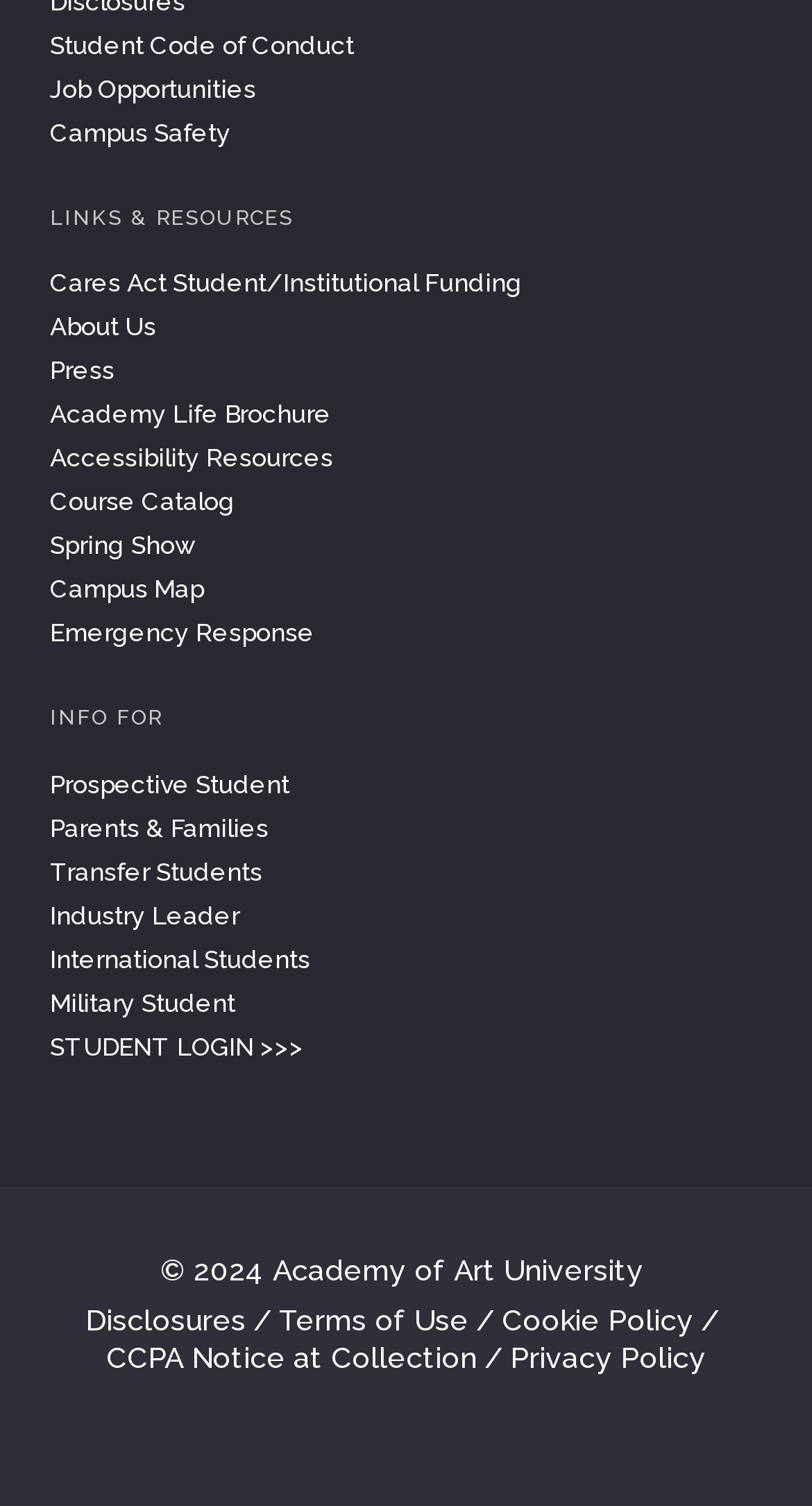Please identify the bounding box coordinates for the region that you need to click to follow this instruction: "Check the Campus Map".

[0.062, 0.378, 0.644, 0.407]